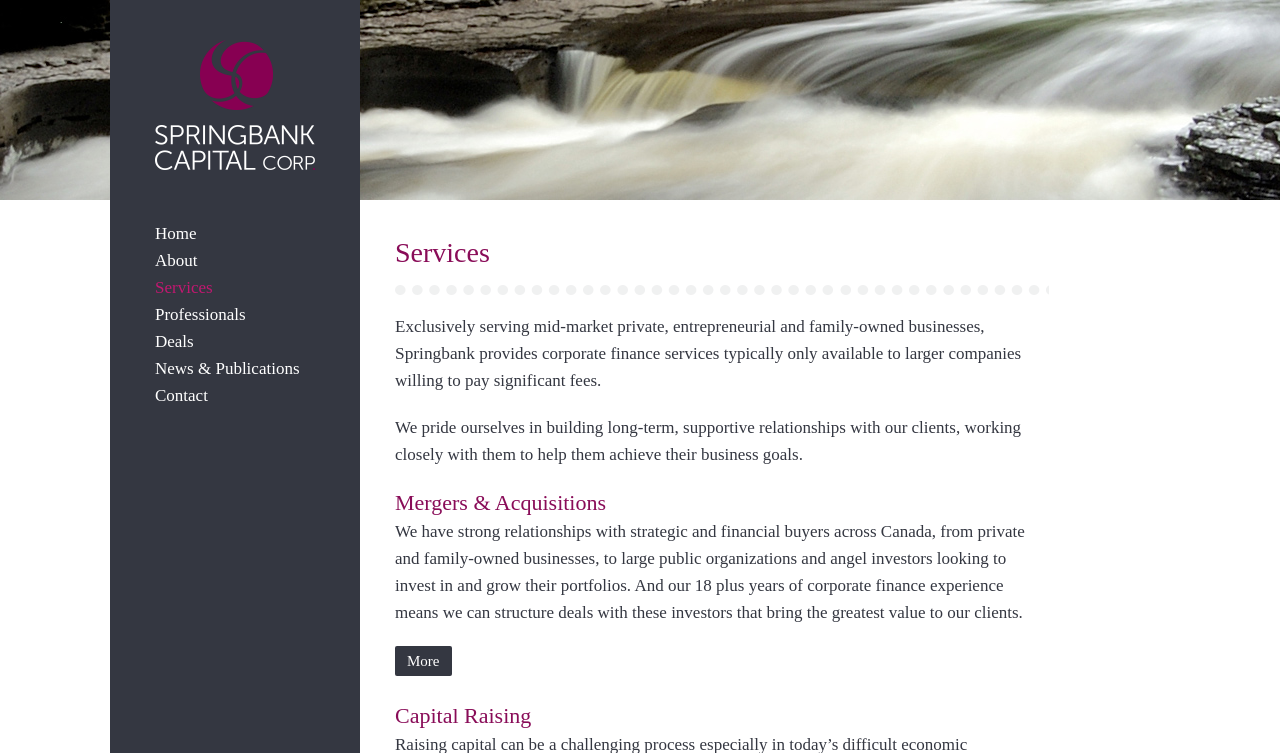Given the element description Mergers & Acquisitions, specify the bounding box coordinates of the corresponding UI element in the format (top-left x, top-left y, bottom-right x, bottom-right y). All values must be between 0 and 1.

[0.309, 0.651, 0.473, 0.684]